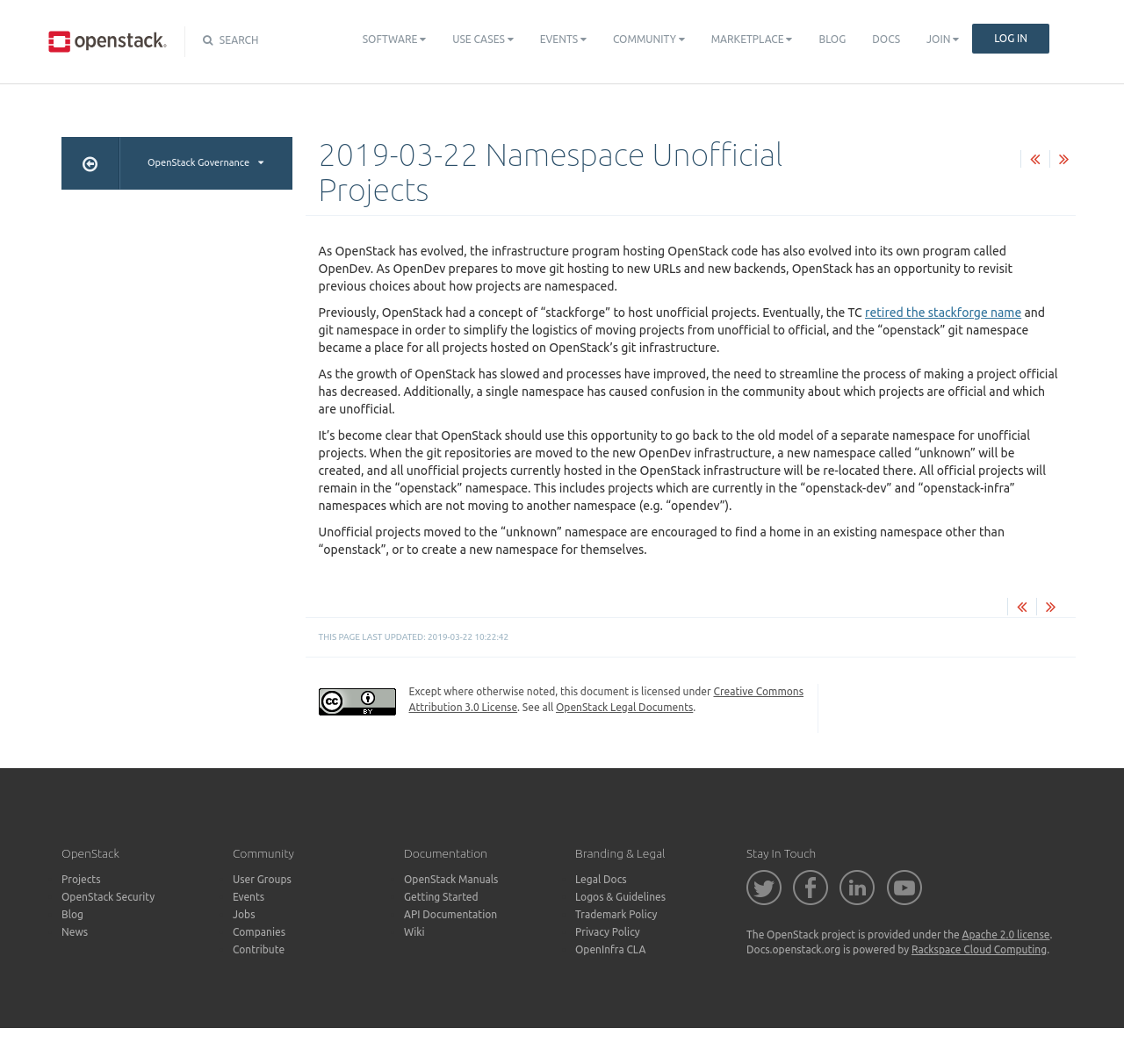Determine the bounding box coordinates of the target area to click to execute the following instruction: "View OpenStack Legal Documents."

[0.495, 0.659, 0.617, 0.67]